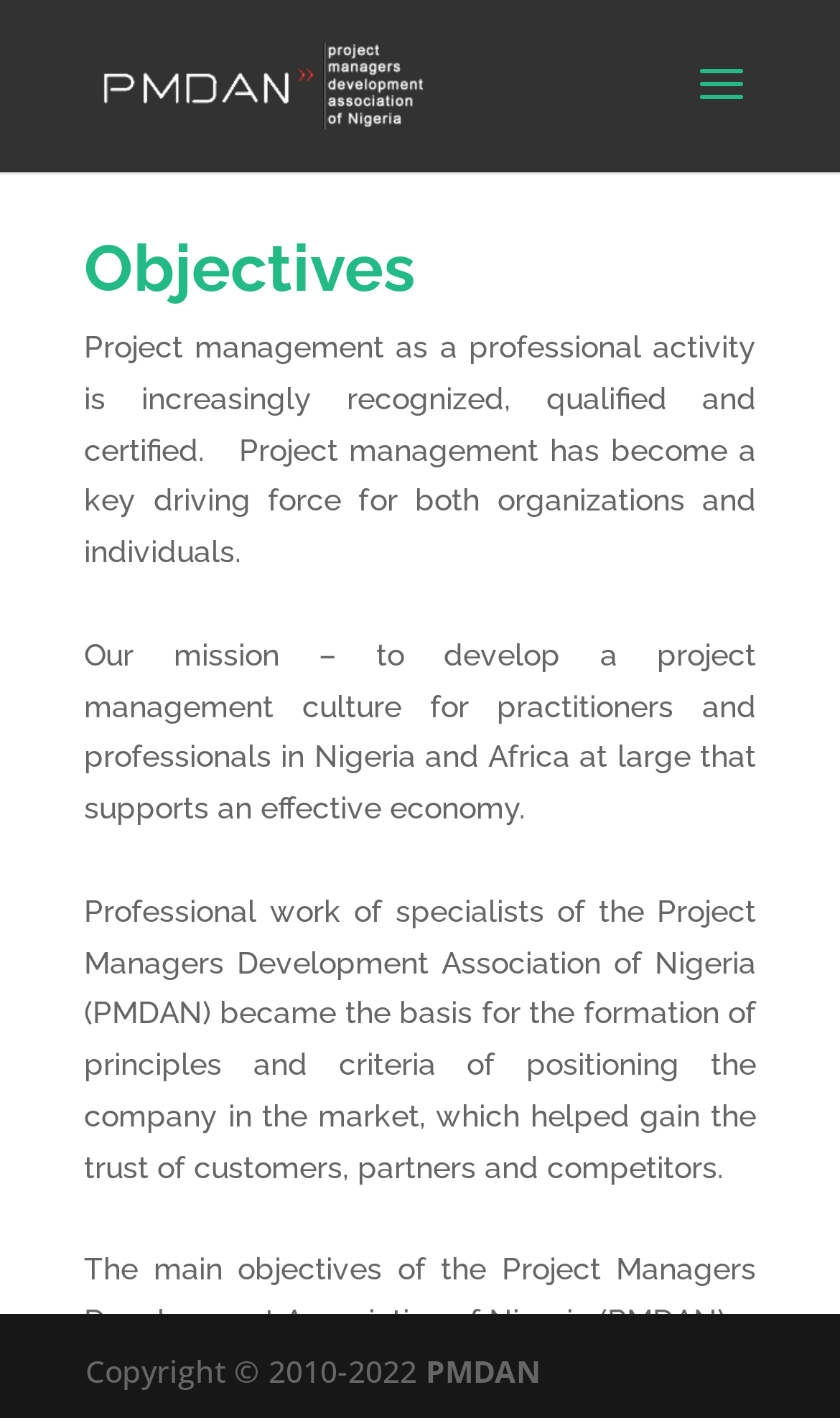What is the basis of the company's principles and criteria?
Please answer the question with a single word or phrase, referencing the image.

Professional work of PMDAN specialists